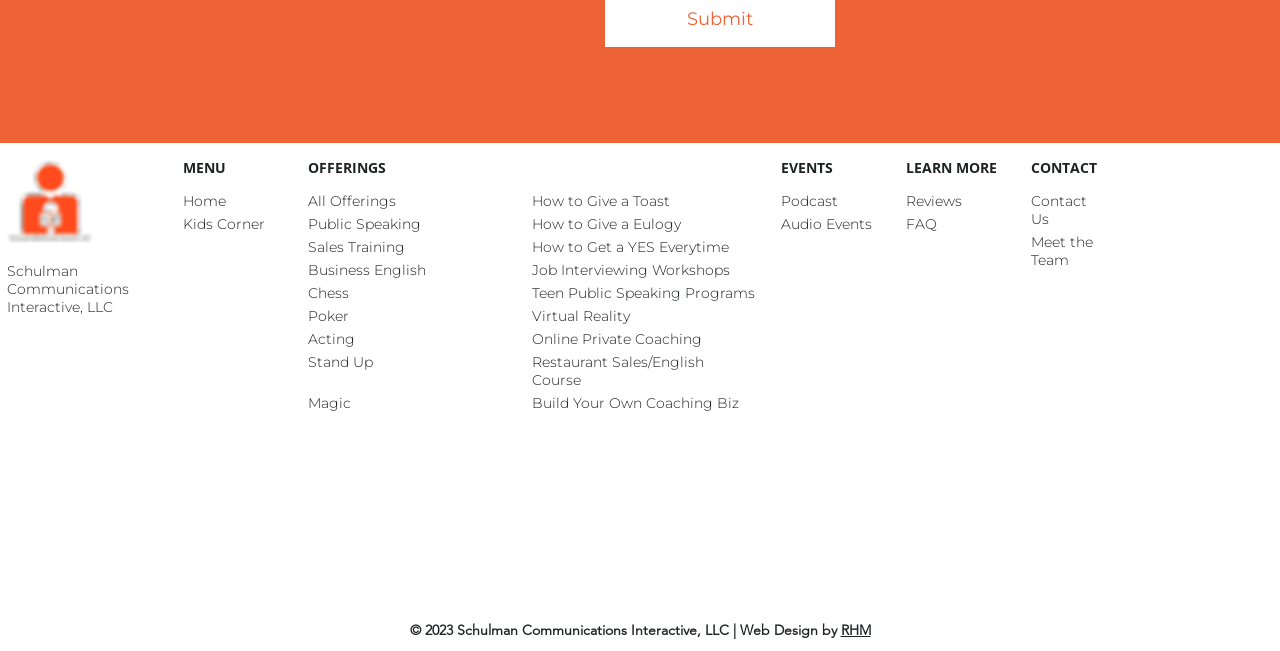Please determine the bounding box coordinates of the area that needs to be clicked to complete this task: 'Click on the Donate button'. The coordinates must be four float numbers between 0 and 1, formatted as [left, top, right, bottom].

None